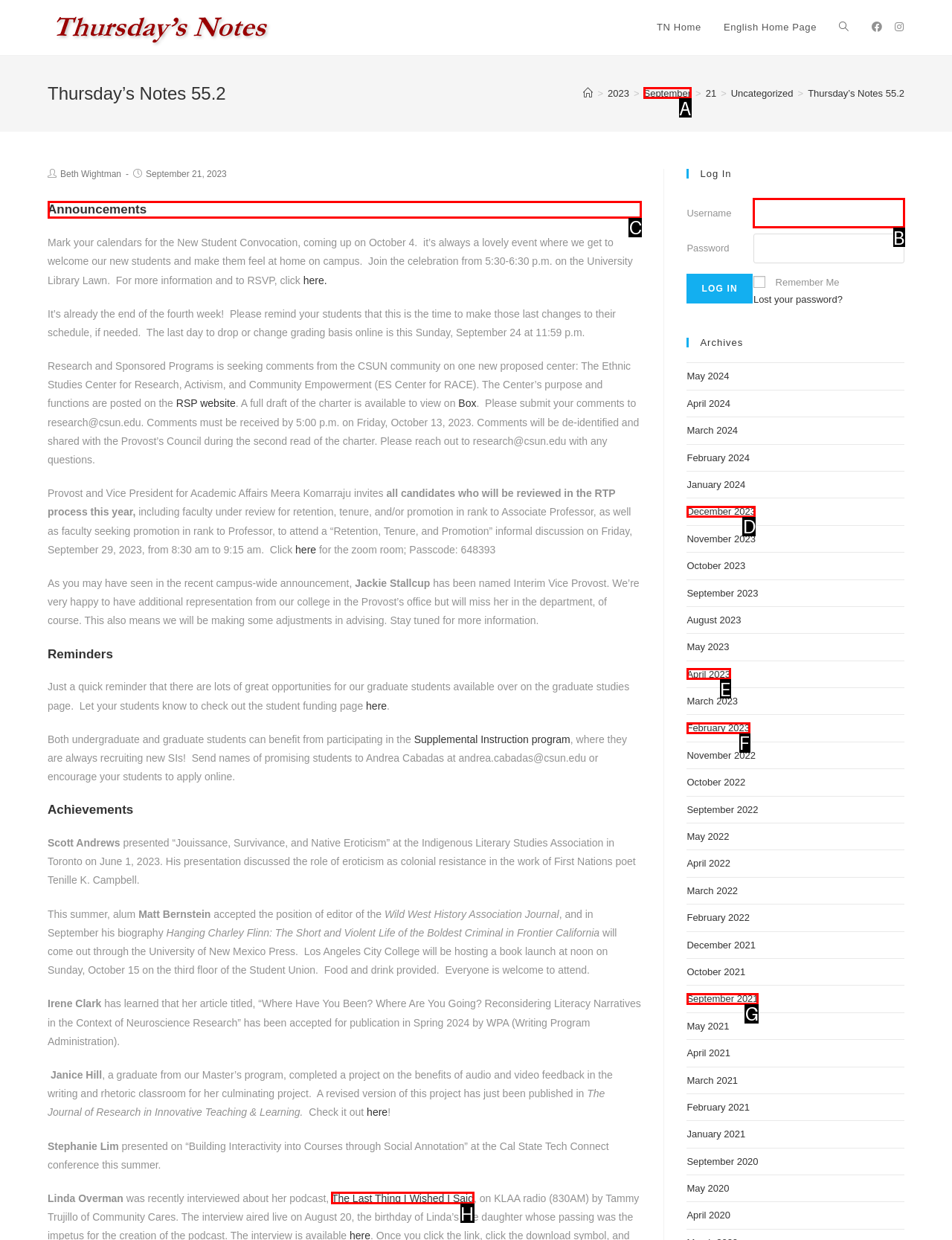Select the correct HTML element to complete the following task: View the 'Announcements' section
Provide the letter of the choice directly from the given options.

C